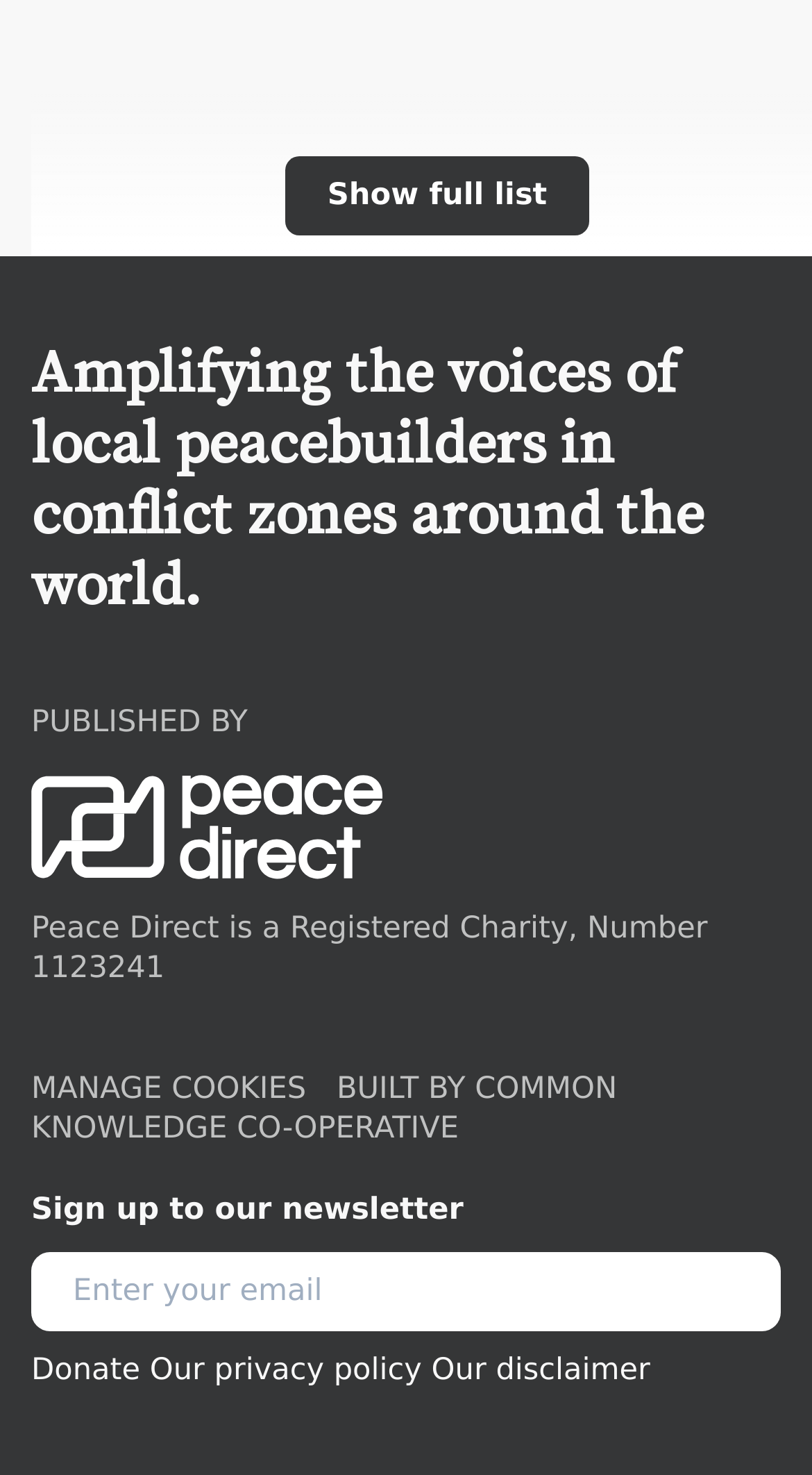Determine the bounding box coordinates of the section I need to click to execute the following instruction: "Click the 'Show full list' button". Provide the coordinates as four float numbers between 0 and 1, i.e., [left, top, right, bottom].

[0.352, 0.105, 0.725, 0.16]